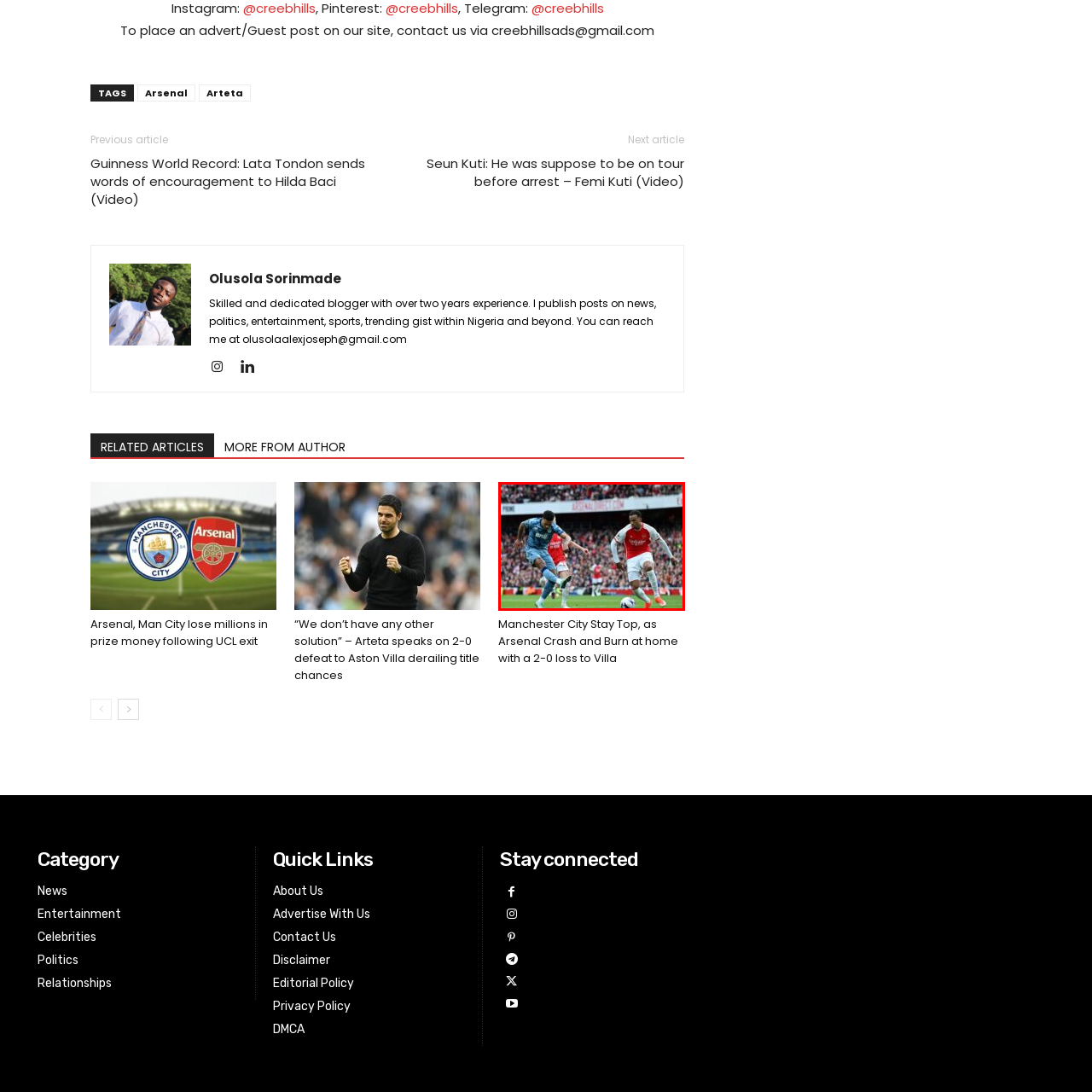Pay attention to the image encircled in red and give a thorough answer to the subsequent question, informed by the visual details in the image:
What is the atmosphere like in the stadium?

The caption describes the atmosphere in the stadium as electric, which suggests that the crowd is lively and energetic, creating an intense and exciting environment for the match.